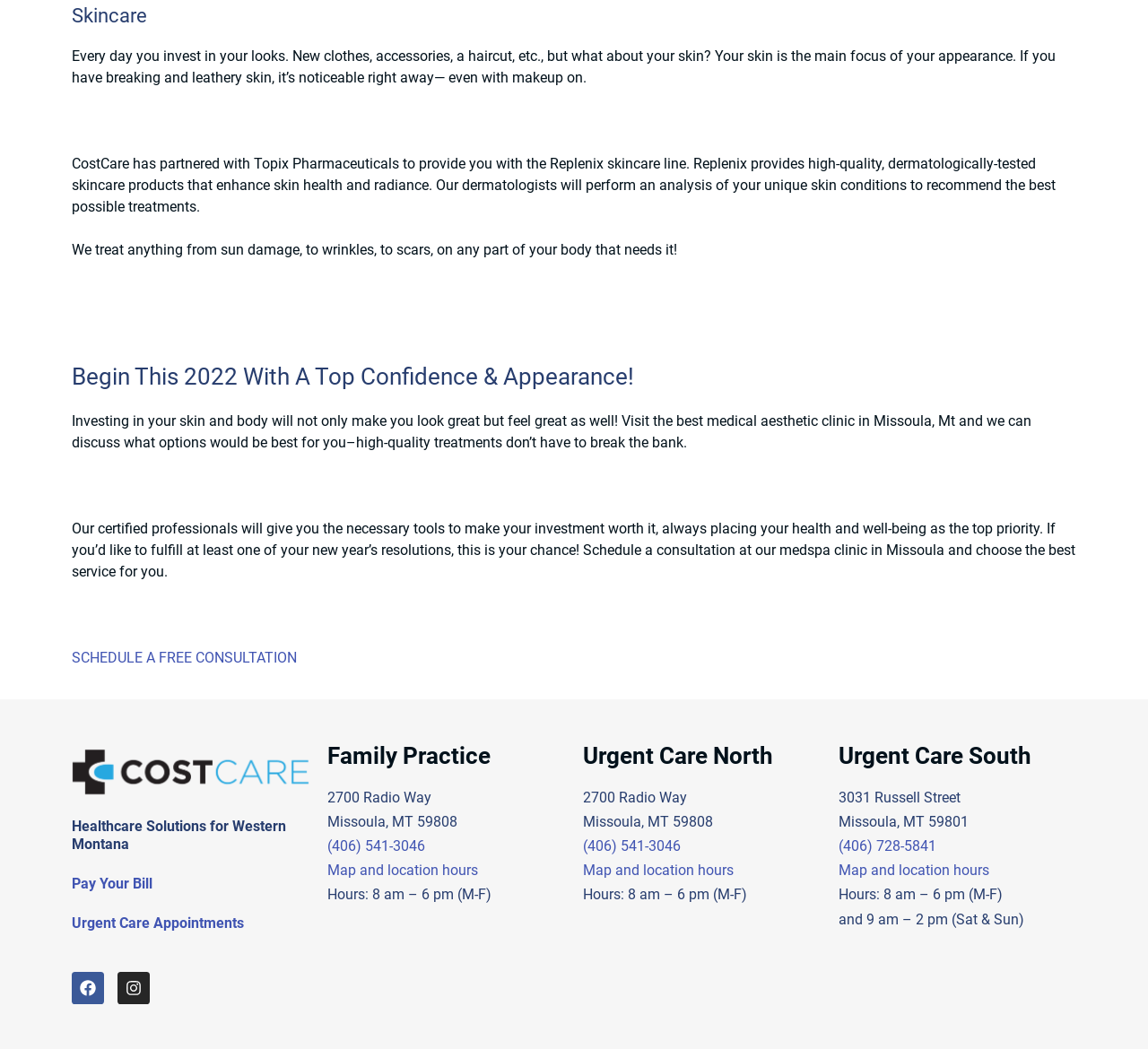Find the bounding box coordinates of the clickable area required to complete the following action: "Read about Delaware Docket".

None